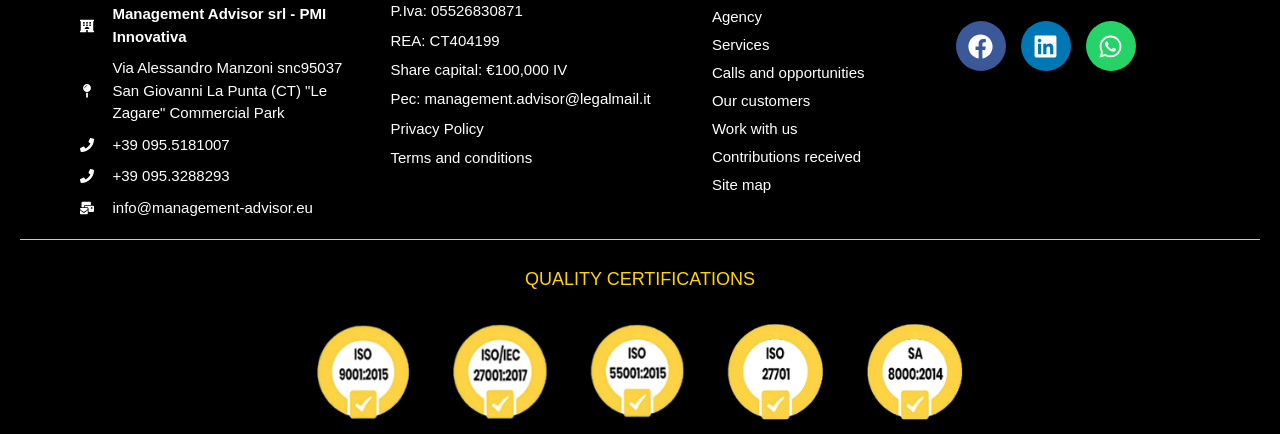Provide a brief response using a word or short phrase to this question:
What is the phone number?

+39 095.5181007